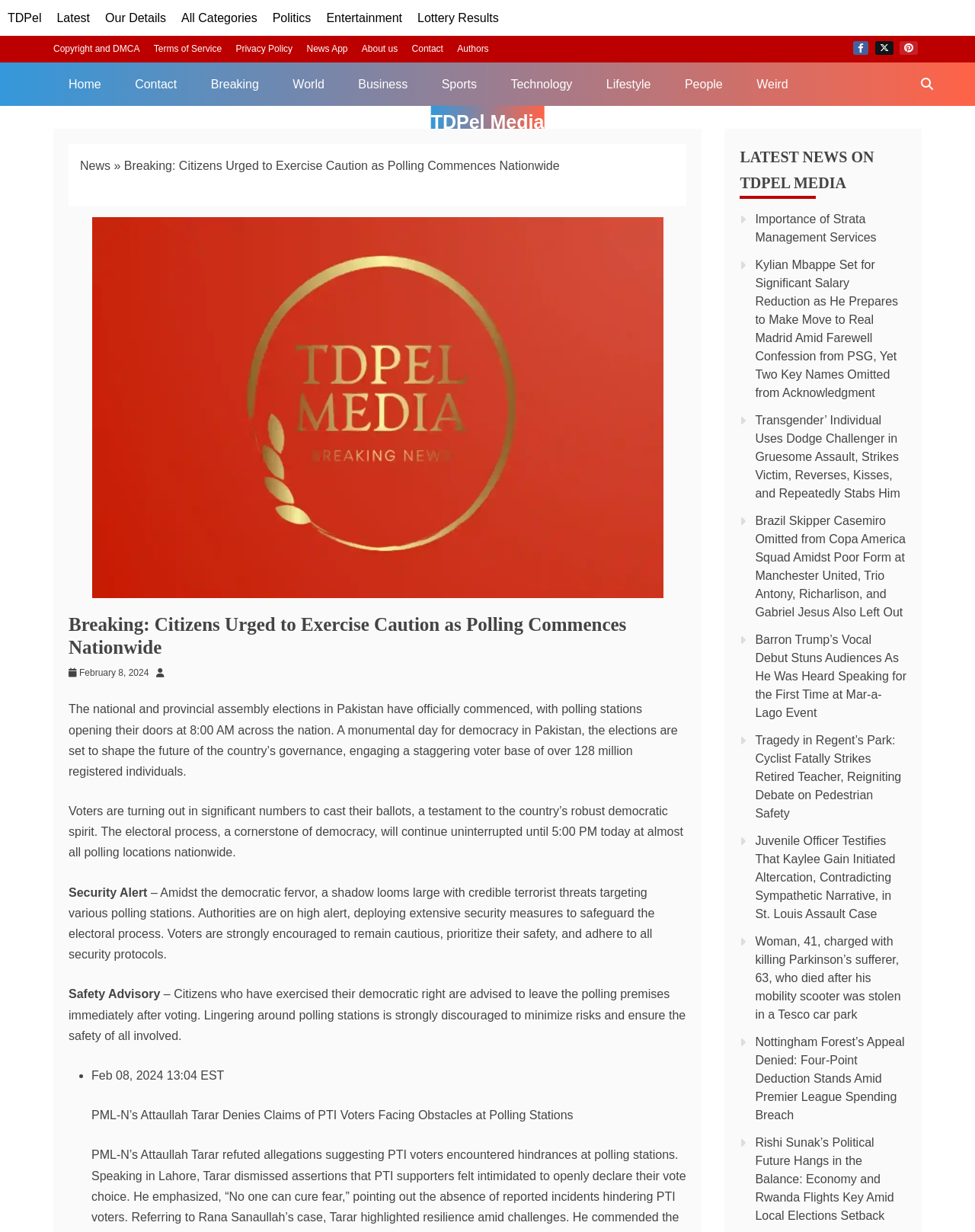Provide the bounding box coordinates, formatted as (top-left x, top-left y, bottom-right x, bottom-right y), with all values being floating point numbers between 0 and 1. Identify the bounding box of the UI element that matches the description: News App

[0.314, 0.035, 0.357, 0.044]